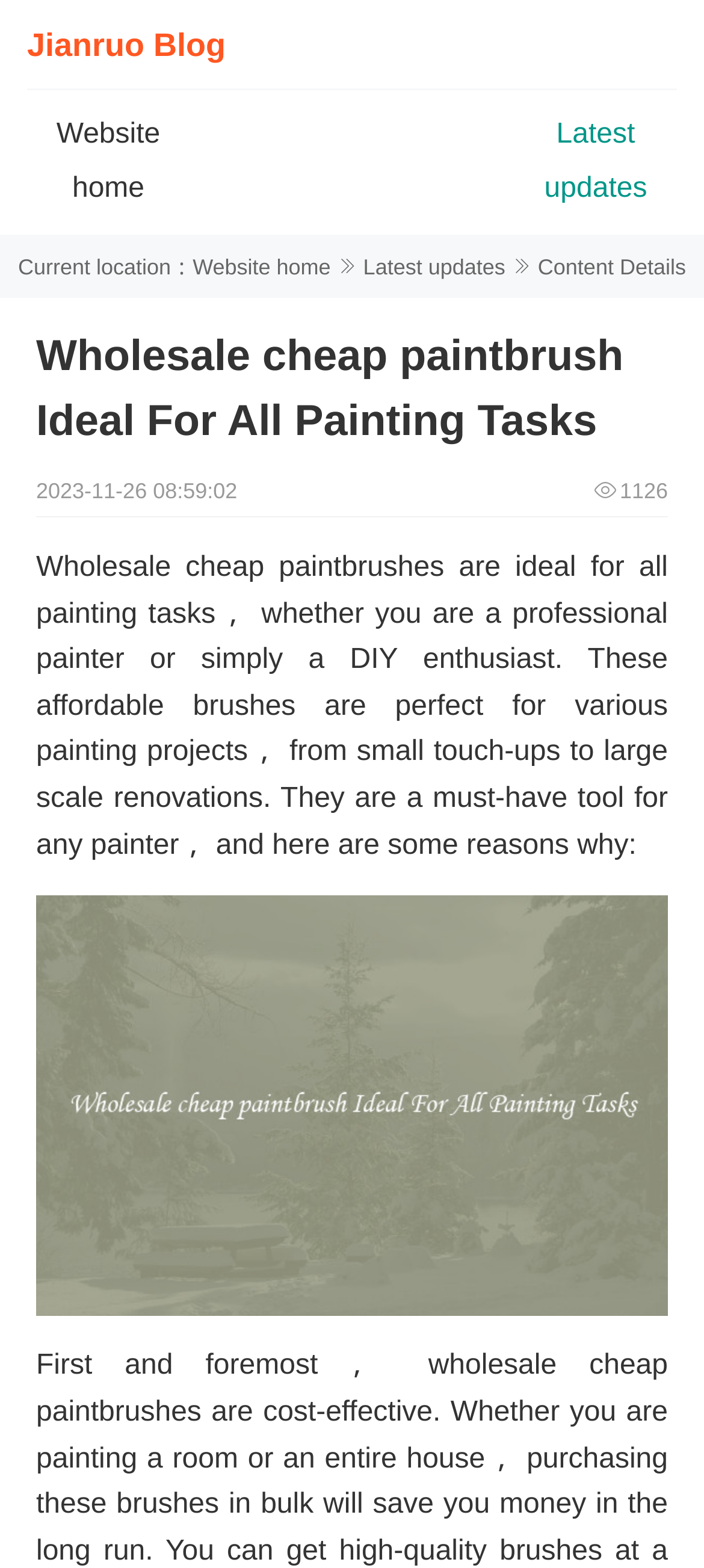Respond with a single word or phrase to the following question: How many links are there in the top navigation bar?

2